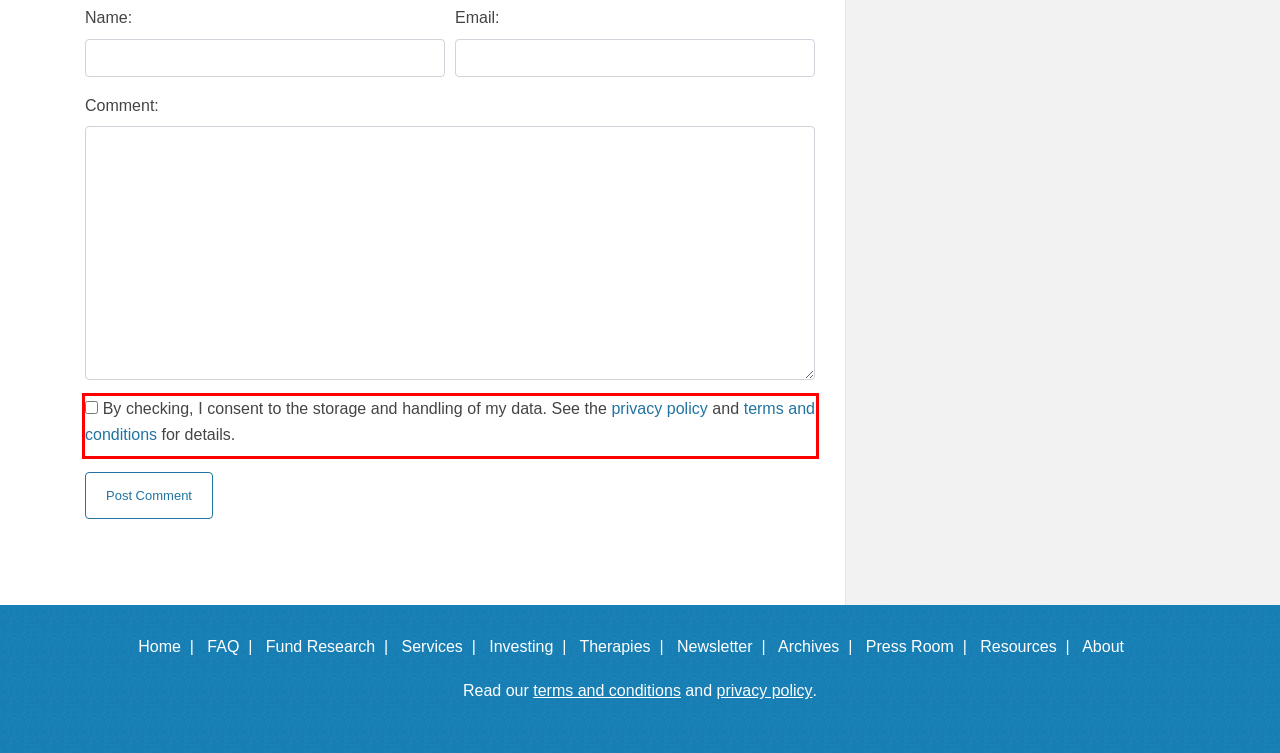Using OCR, extract the text content found within the red bounding box in the given webpage screenshot.

By checking, I consent to the storage and handling of my data. See the privacy policy and terms and conditions for details.